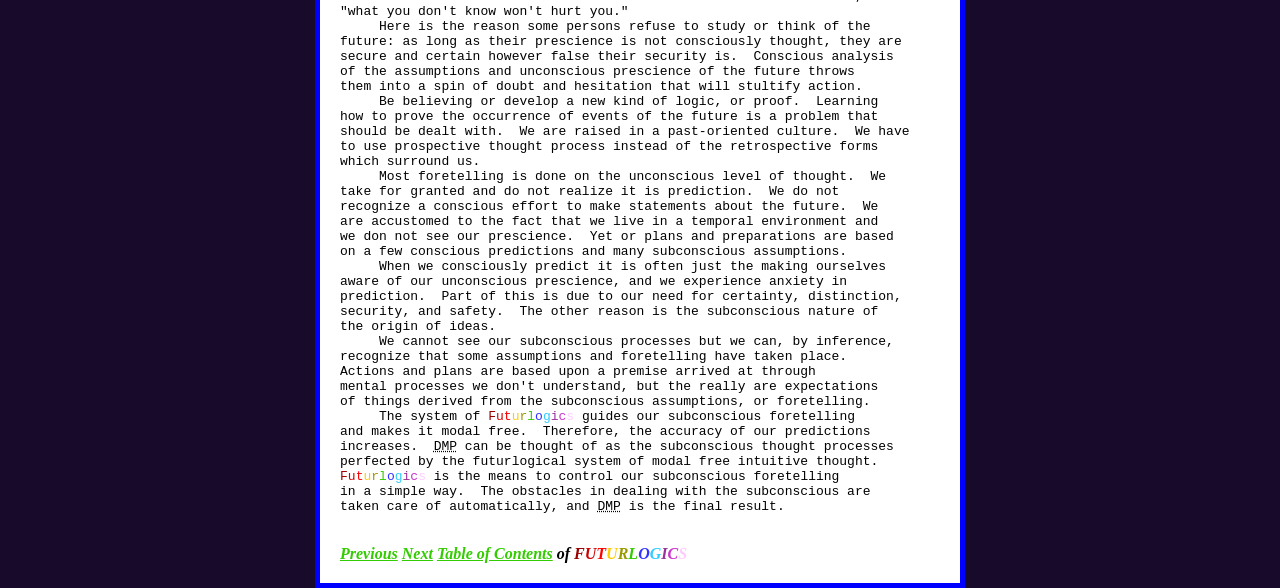What is the main topic of this webpage?
Give a detailed explanation using the information visible in the image.

By analyzing the content of the webpage, I can see that the text mentions 'Direct Mental Process and Direct Mind Perception' multiple times, and it seems to be explaining the concept. Therefore, I conclude that the main topic of this webpage is Direct Mental Process.